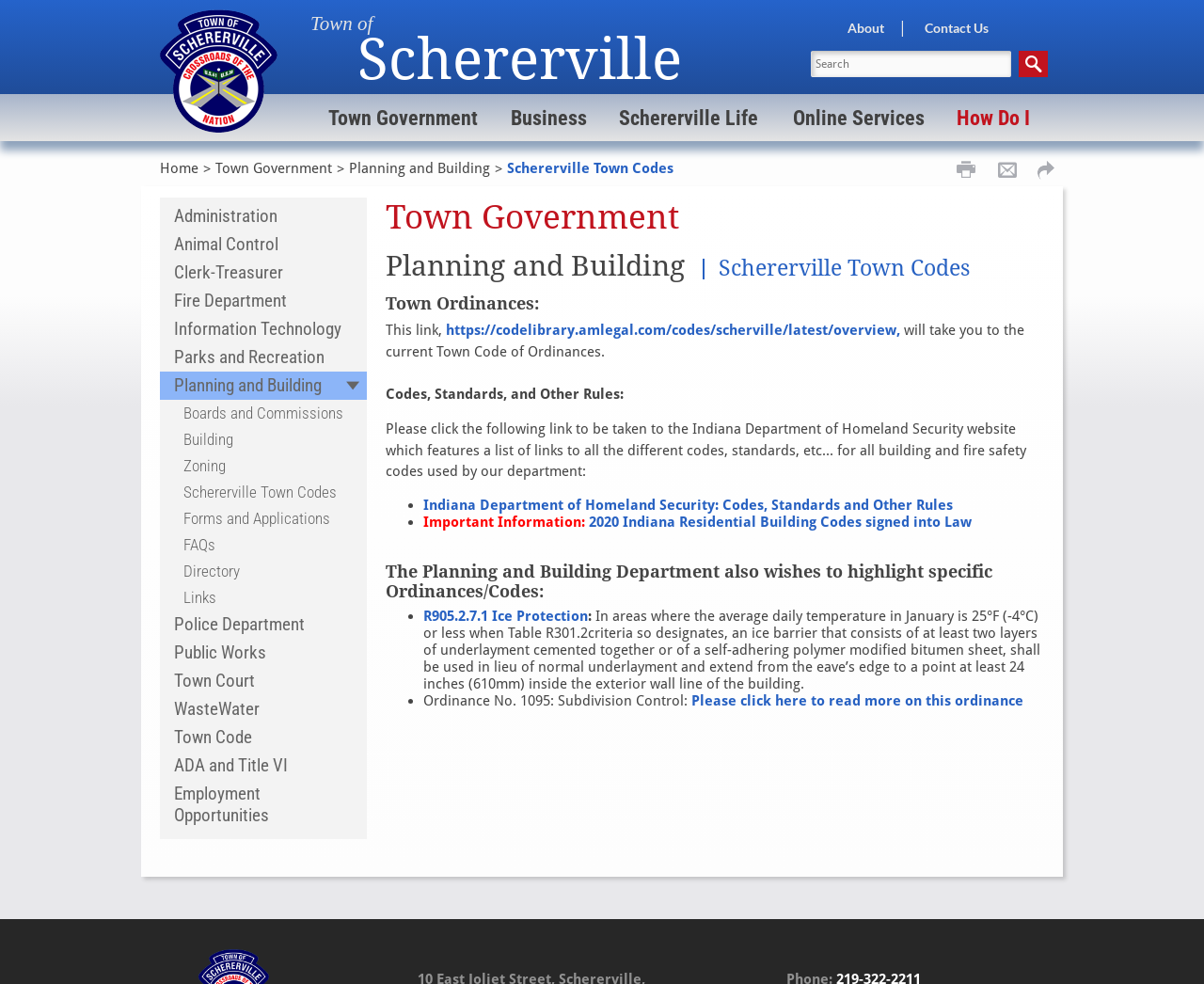Give a detailed explanation of the elements present on the webpage.

The webpage is about the Town of Schererville's codes and ordinances, specifically related to planning and building. At the top, there is a header section with a logo and a navigation menu. The logo is an image with the text "Town of Schererville" and is positioned at the top-left corner of the page. The navigation menu has links to various sections, including "About", "Contact Us", and "Search".

Below the header section, there is a horizontal menu bar with several menu items, including "Town Government", "Business", "Schererville Life", "Online Services", and "How Do I". Each menu item has a dropdown menu with additional links.

The main content of the page is divided into several sections. The first section is headed "Town Government" and has a subheading "Planning and Building". This section provides information about the town's codes and ordinances, including a link to the current Town Code of Ordinances.

The next section is headed "Schererville Town Codes" and provides information about specific codes and ordinances, including building codes and zoning regulations. There are several links to external resources, including the Indiana Department of Homeland Security website.

The following section is headed "The Planning and Building Department also wishes to highlight specific Ordinances/Codes" and lists several specific ordinances, including one related to ice protection and another related to subdivision control. Each ordinance has a brief description and a link to more information.

The page also has a sidebar with links to various departments and services, including administration, animal control, clerk-treasurer, fire department, and parks and recreation. There are also links to boards and commissions, building, zoning, and FAQs.

Overall, the webpage provides a wealth of information about the Town of Schererville's codes and ordinances, as well as links to external resources and internal departments and services.